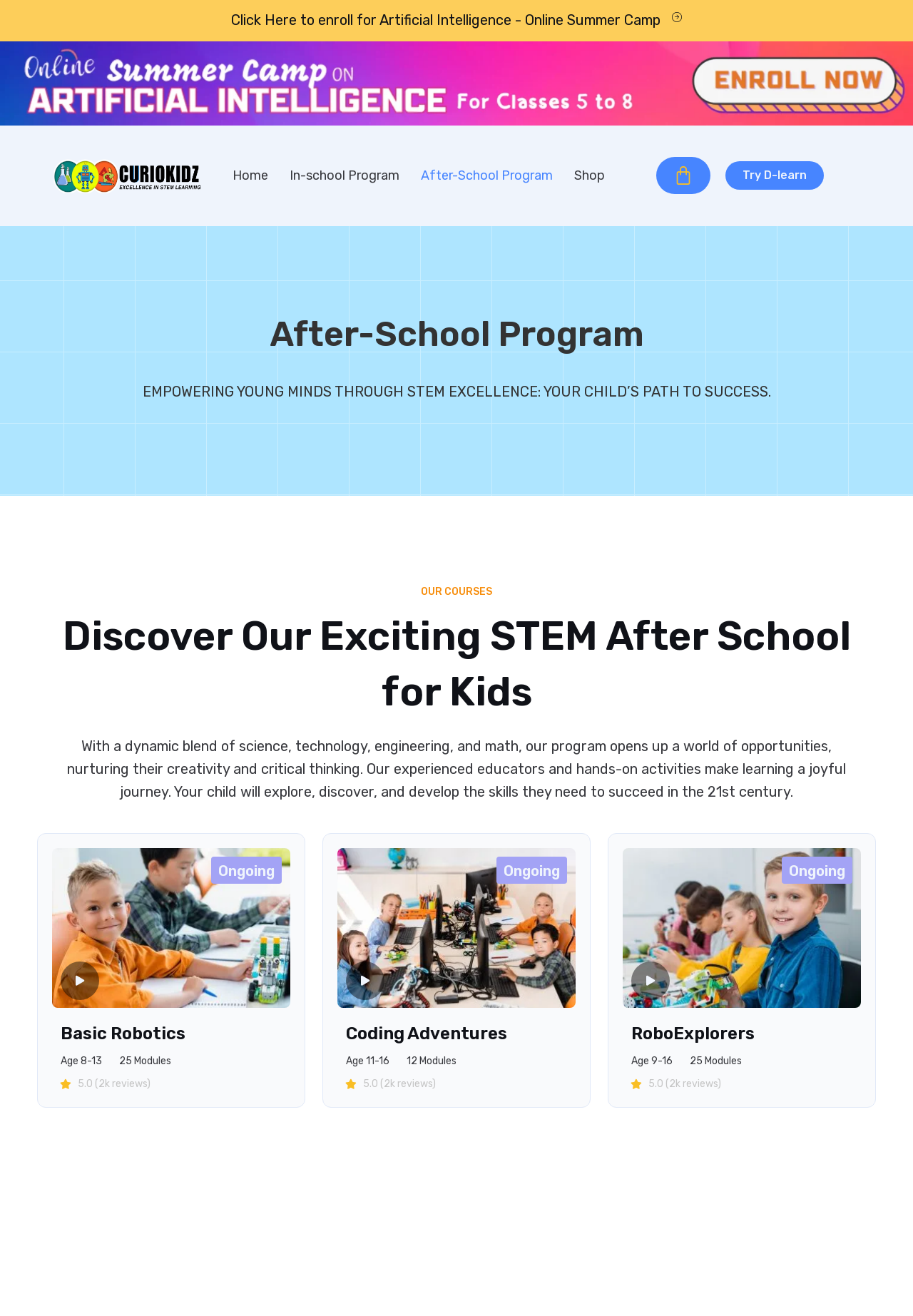Answer the question in one word or a short phrase:
How many modules are in the Basic Robotics course?

25 Modules